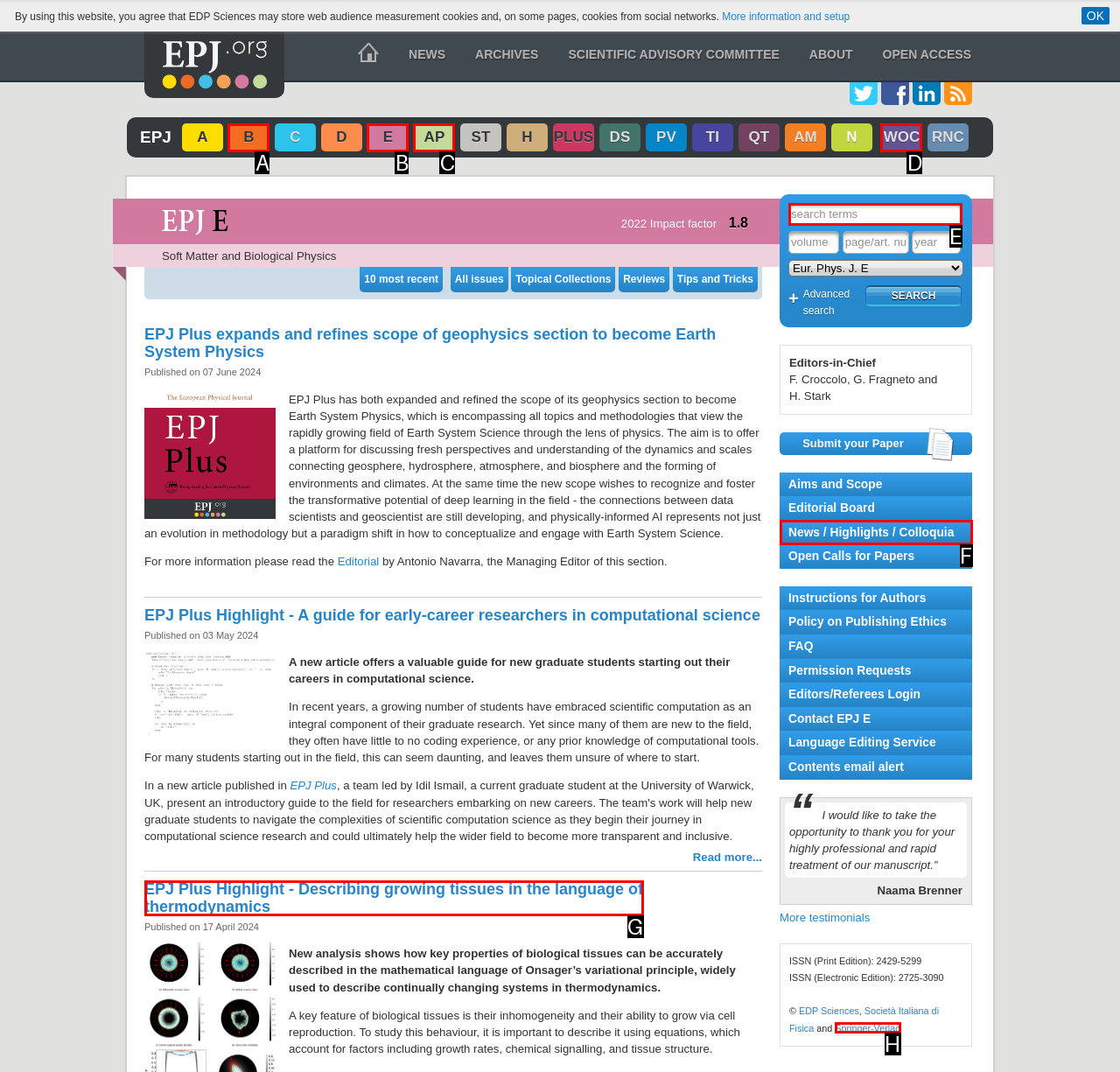Given the description: News / Highlights / Colloquia, choose the HTML element that matches it. Indicate your answer with the letter of the option.

F